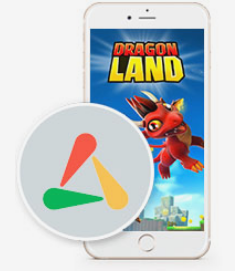Please examine the image and answer the question with a detailed explanation:
What is the name of the mobile gaming company?

The circular logo beneath the phone represents Scopely, a leading mobile gaming company known for its innovative and engaging games, which is explicitly mentioned in the caption.